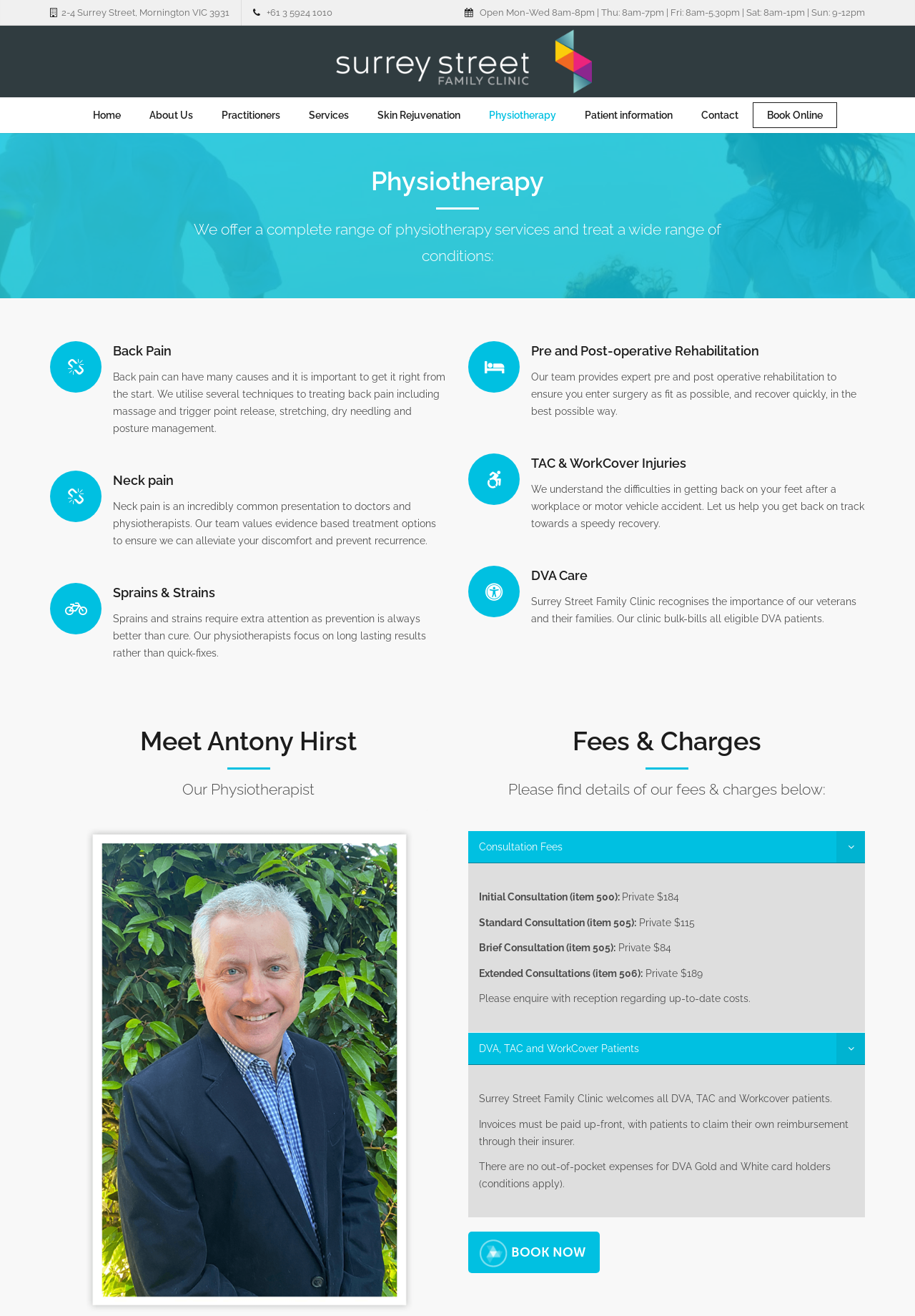Please identify the bounding box coordinates of the element's region that should be clicked to execute the following instruction: "Click the 'Book Online' link". The bounding box coordinates must be four float numbers between 0 and 1, i.e., [left, top, right, bottom].

[0.822, 0.074, 0.914, 0.101]